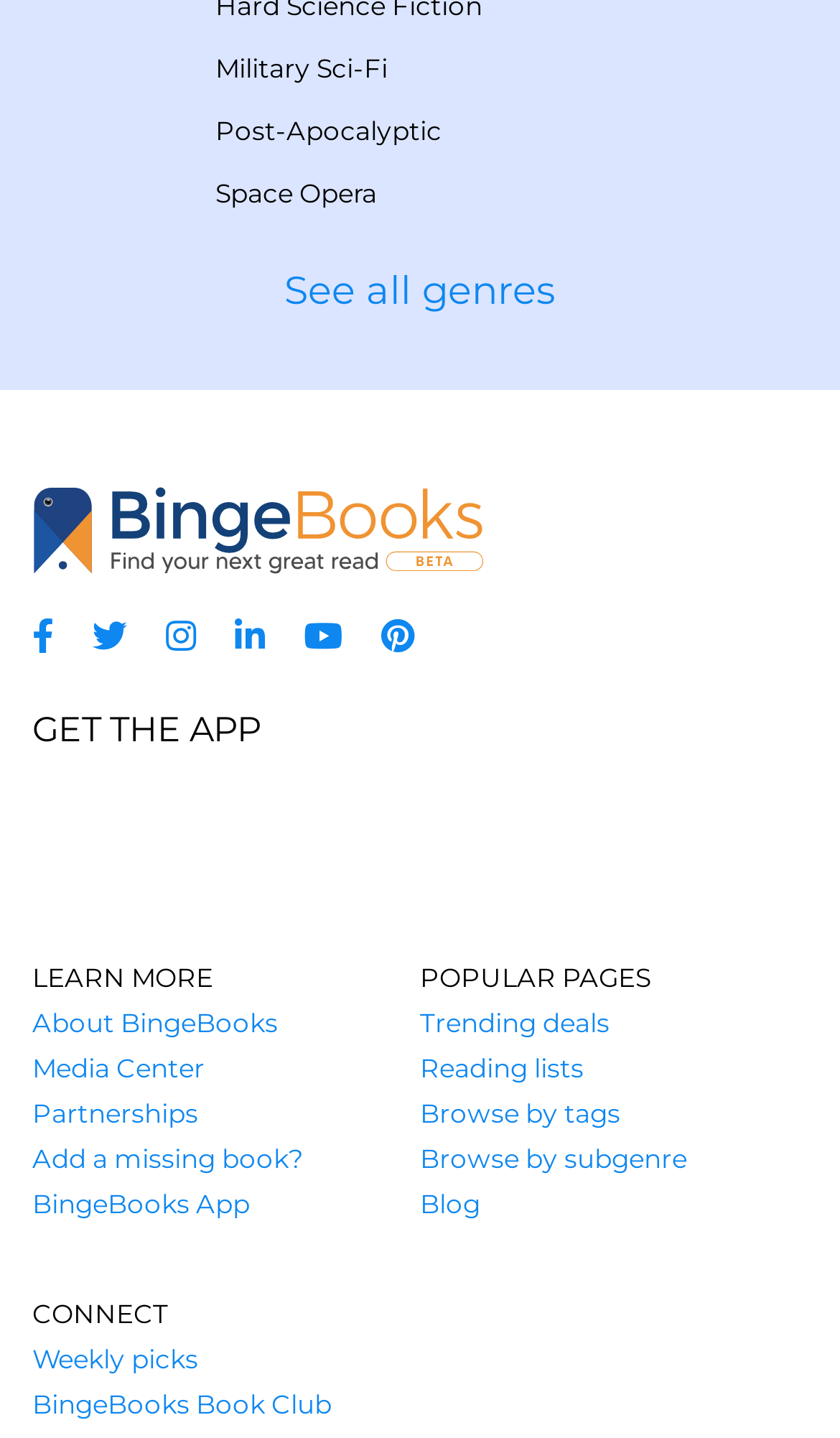Give a succinct answer to this question in a single word or phrase: 
What are the genres listed on the webpage?

Military Sci-Fi, Post-Apocalyptic, Space Opera